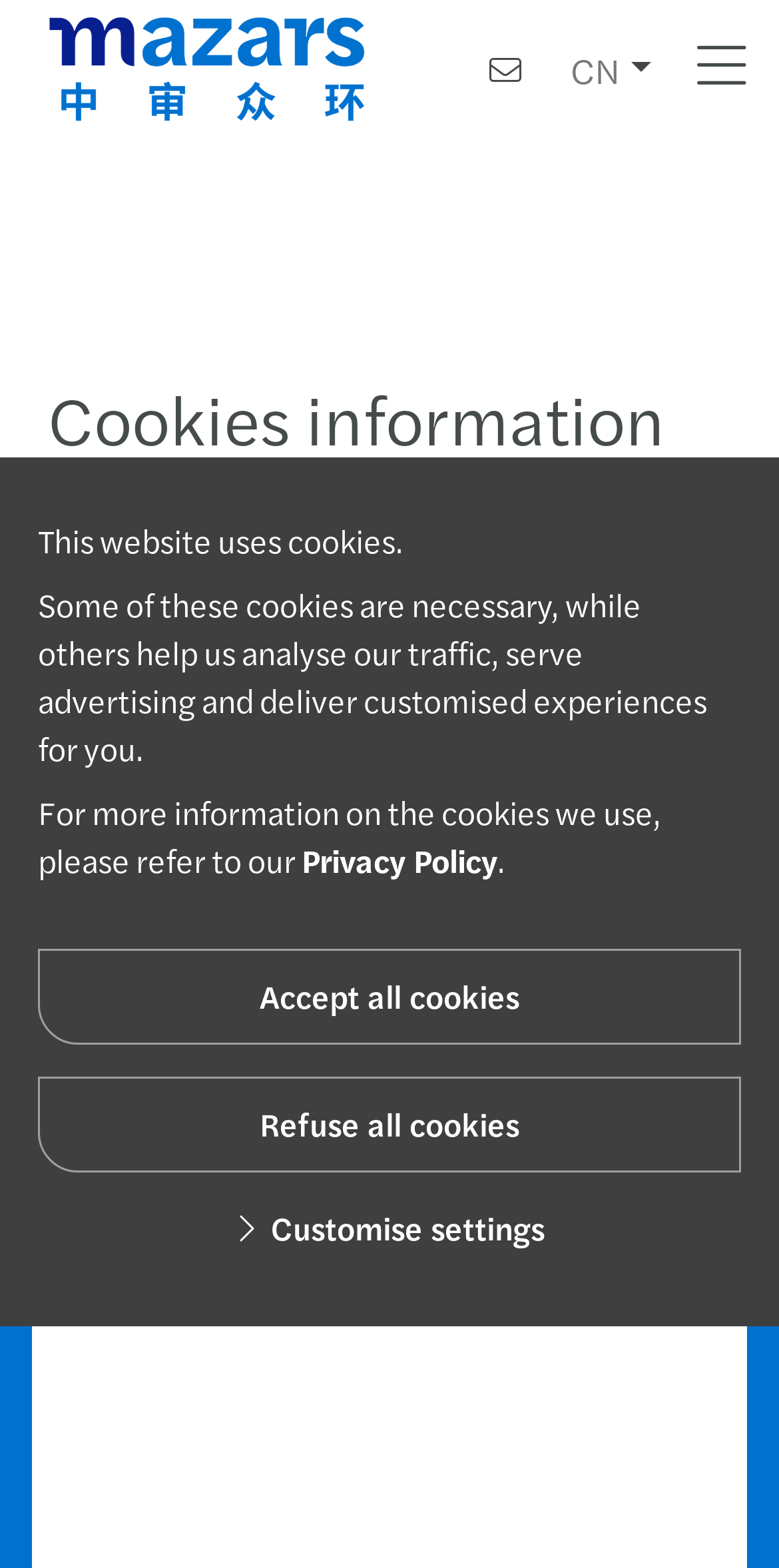Elaborate on the webpage's design and content in a detailed caption.

The webpage is about cookies information, specifically on the Mazars China website. At the top left corner, there is a Mazars logo, which is a clickable link. Next to it, on the top right corner, there are three links: "Contact us", "CN", and "EN". Below the logo, there is a search bar that spans the entire width of the page, with a search button on the right end.

The main content of the page starts with a heading "Cookies information" followed by a paragraph of text that explains what cookies are. Below this, there is a link to change cookie consent options. The page then divides into sections, with headings "1. Definition" and subsequent sections.

In the first section, there are three paragraphs of text that explain how the website uses cookies, including necessary cookies and those used for analysis, advertising, and customization. The third paragraph includes a link to the "Privacy Policy" page.

At the bottom of the page, there are three buttons: "Accept all cookies", "Refuse all cookies", and "Customise settings", which allow users to manage their cookie preferences.